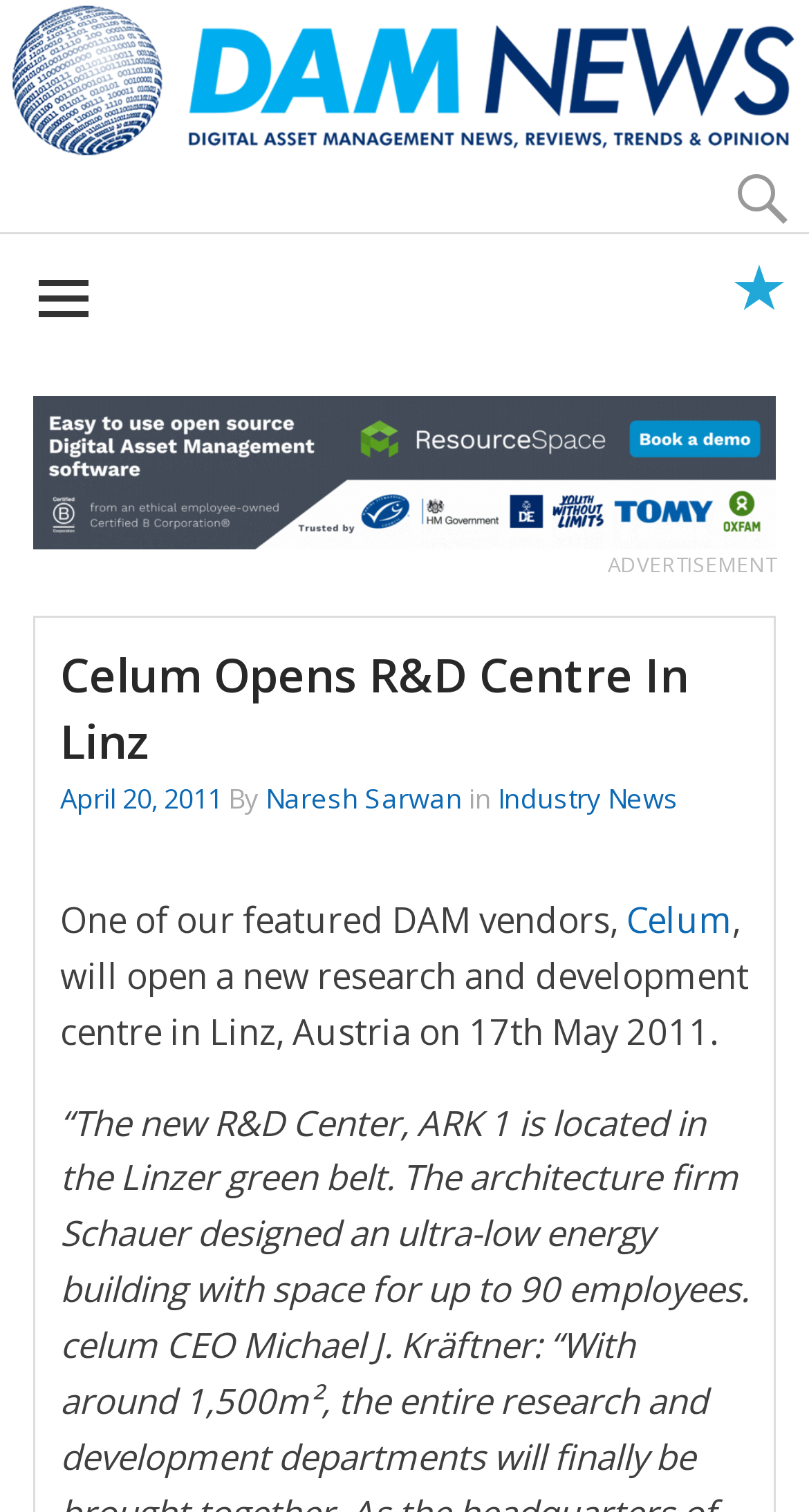Give a concise answer using one word or a phrase to the following question:
Where is the new R&D center located?

Linz, Austria